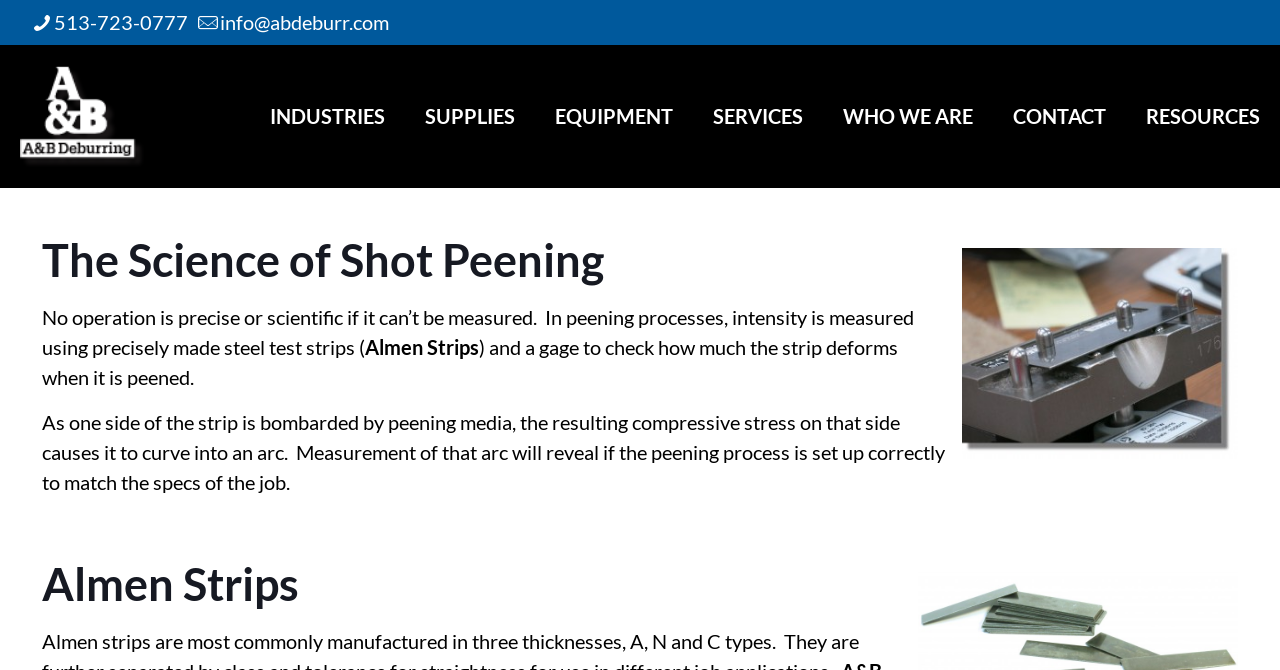Locate the bounding box coordinates of the element I should click to achieve the following instruction: "visit INDUSTRIES page".

[0.195, 0.067, 0.316, 0.279]